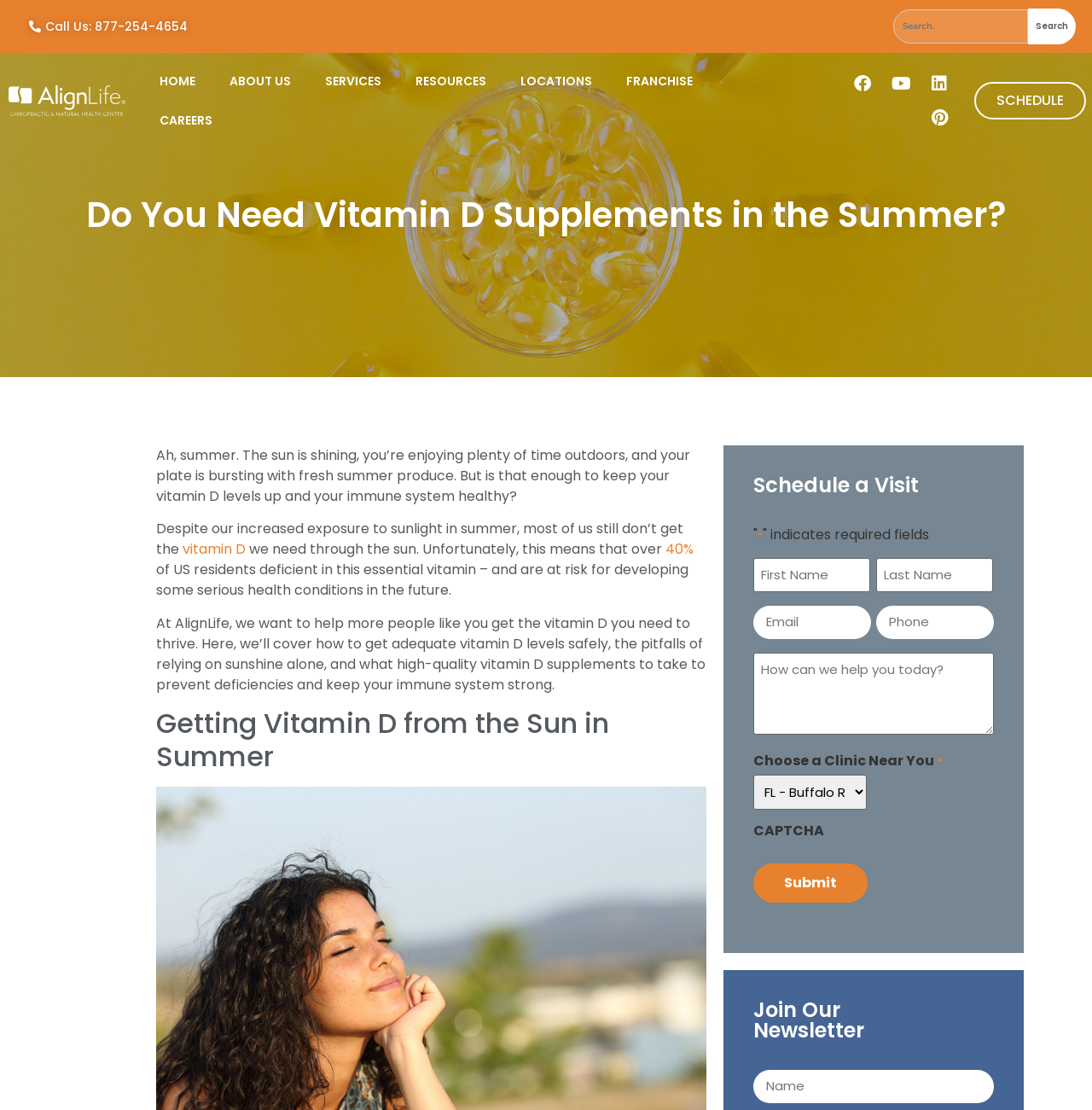How many social media links are there?
Using the image, give a concise answer in the form of a single word or short phrase.

4